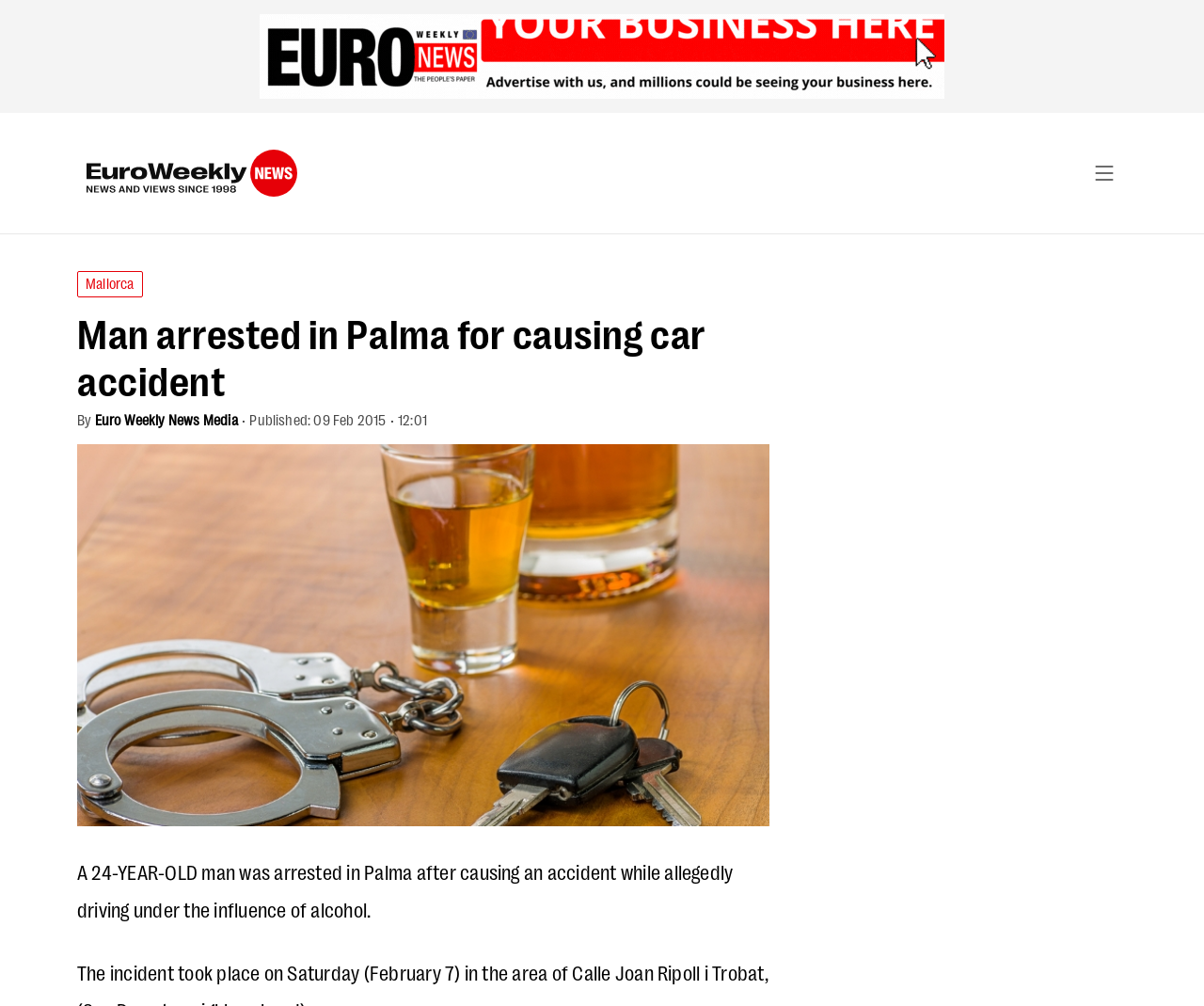Please provide a comprehensive answer to the question below using the information from the image: Who is the author of the article?

I found the author's name by looking at the text 'By' followed by a link with the text 'Euro Weekly News Media', which suggests that this is the author of the article.